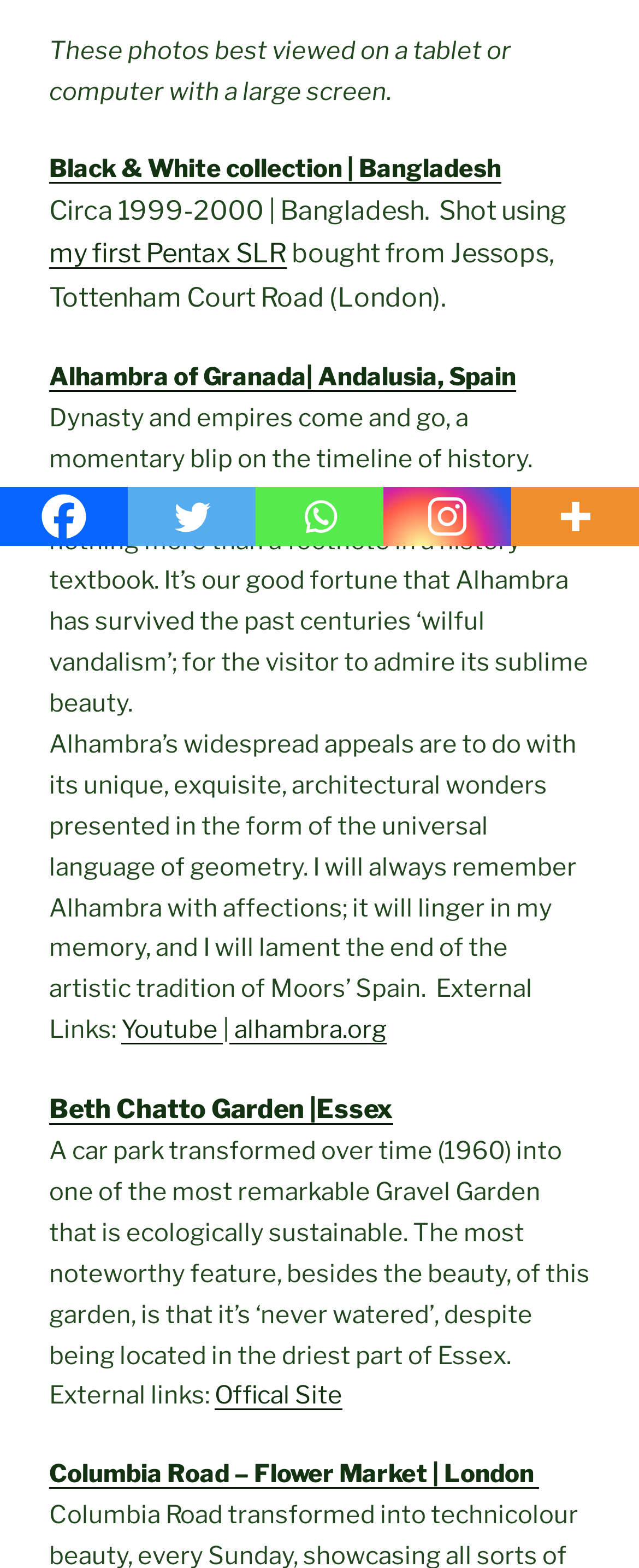Locate the bounding box coordinates for the element described below: "aria-label="Whatsapp" title="Whatsapp"". The coordinates must be four float values between 0 and 1, formatted as [left, top, right, bottom].

[0.4, 0.311, 0.6, 0.348]